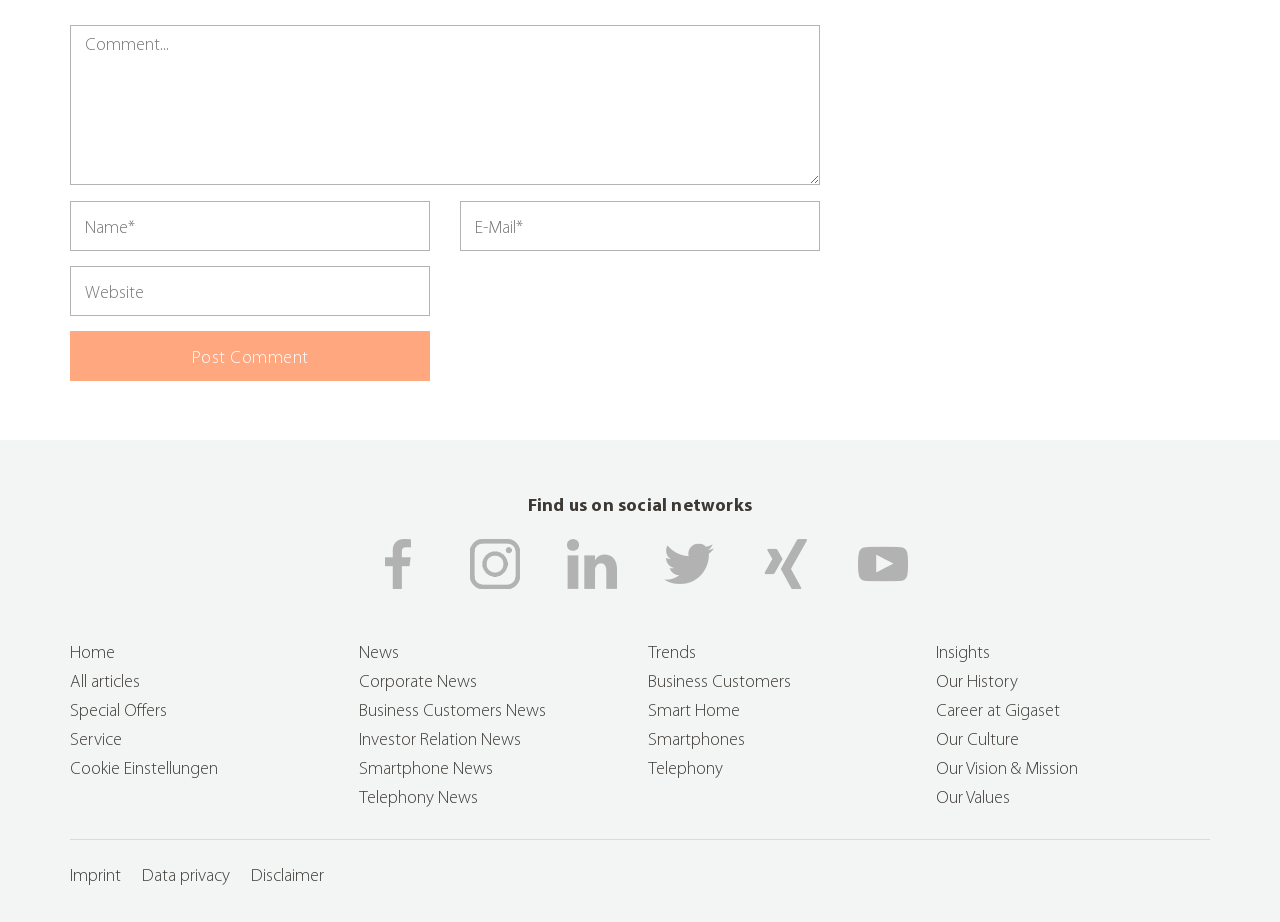How many social media platforms are listed?
Based on the image, answer the question in a detailed manner.

The webpage lists five social media platforms, including Facebook, Instagram, Linked, Twitter, and Xing, with their respective icons and links.